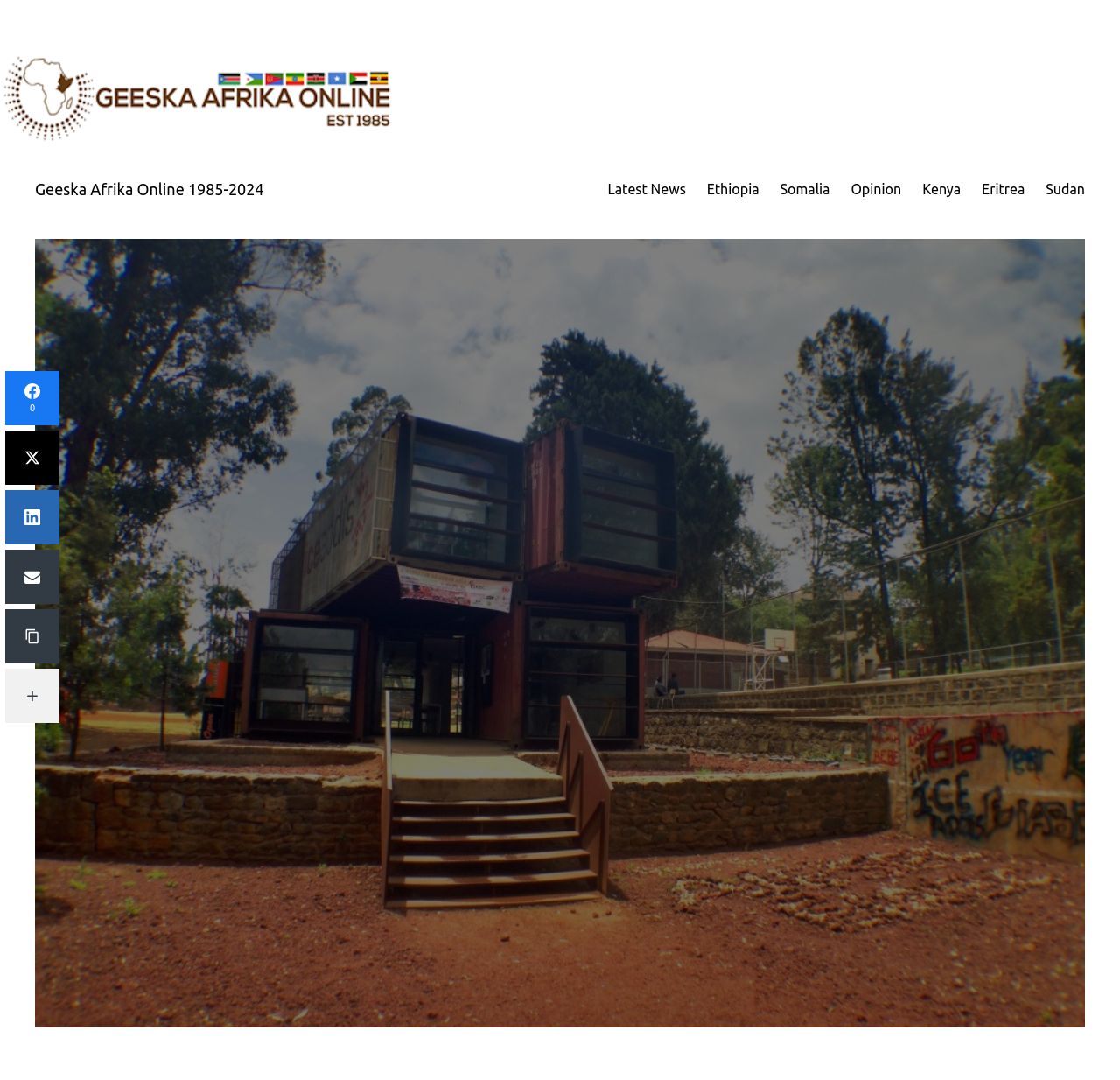Please identify the bounding box coordinates for the region that you need to click to follow this instruction: "Go to the 'Geeska Afrika Online' homepage".

[0.031, 0.167, 0.236, 0.183]